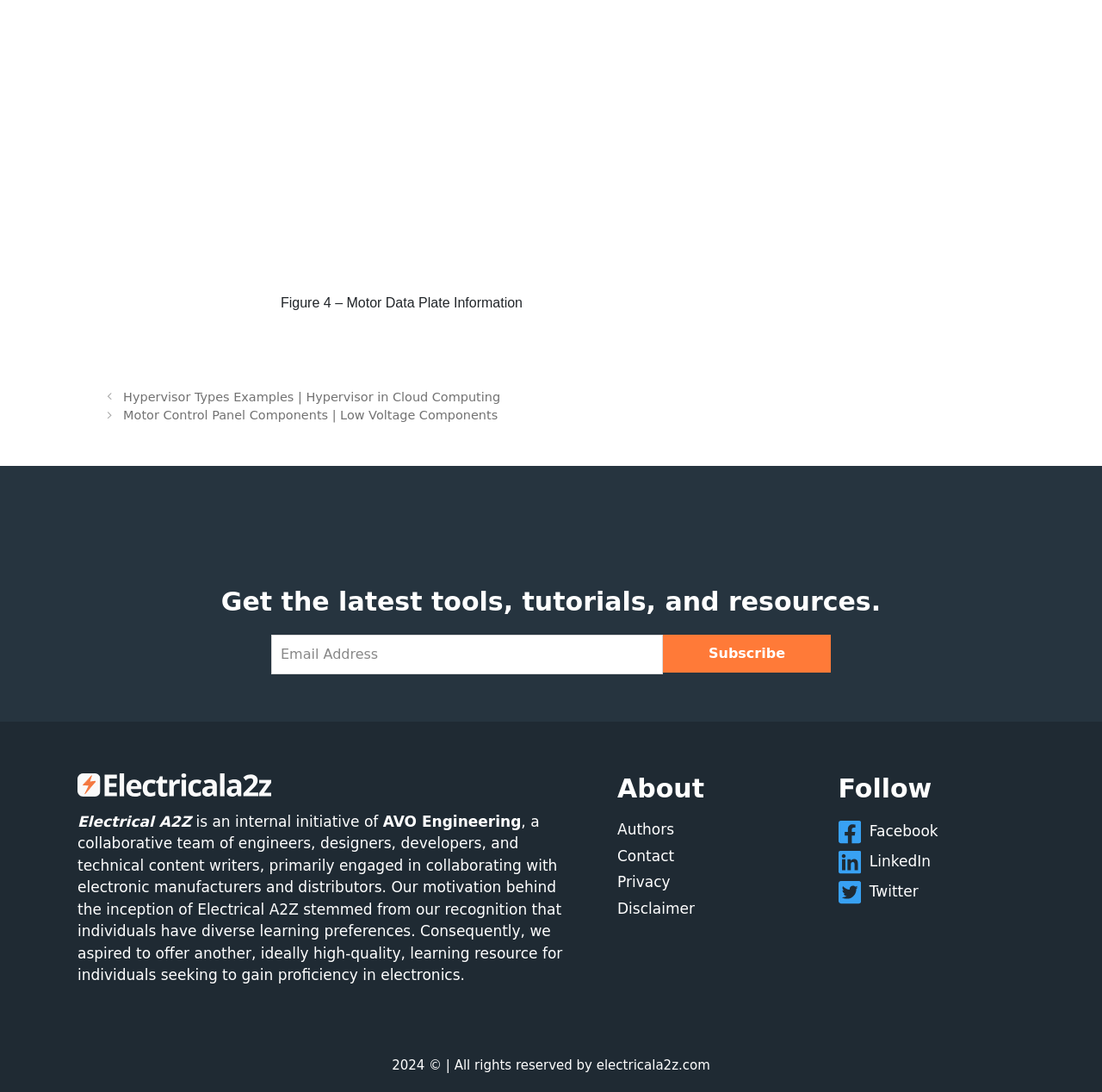Please specify the bounding box coordinates of the area that should be clicked to accomplish the following instruction: "Read about Motor Control Panel Components". The coordinates should consist of four float numbers between 0 and 1, i.e., [left, top, right, bottom].

[0.112, 0.374, 0.452, 0.387]